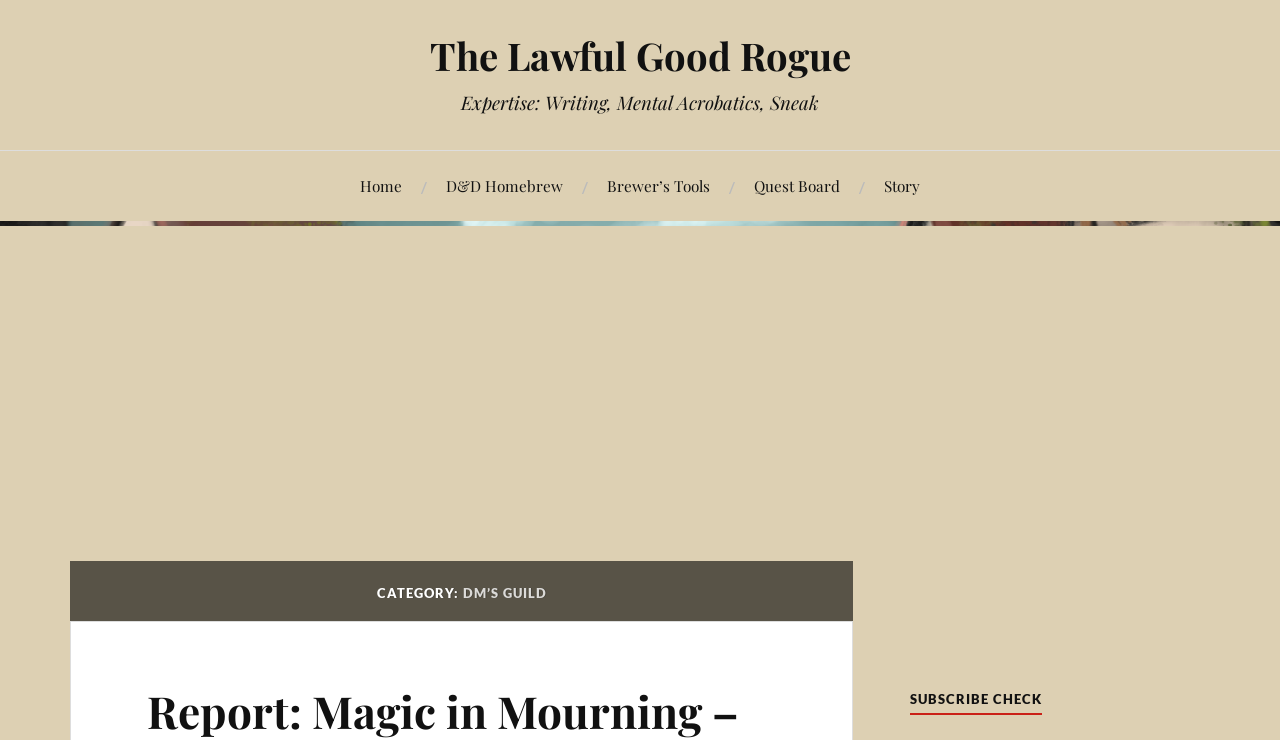Please give a succinct answer to the question in one word or phrase:
What is the name of the current page?

The Lawful Good Rogue